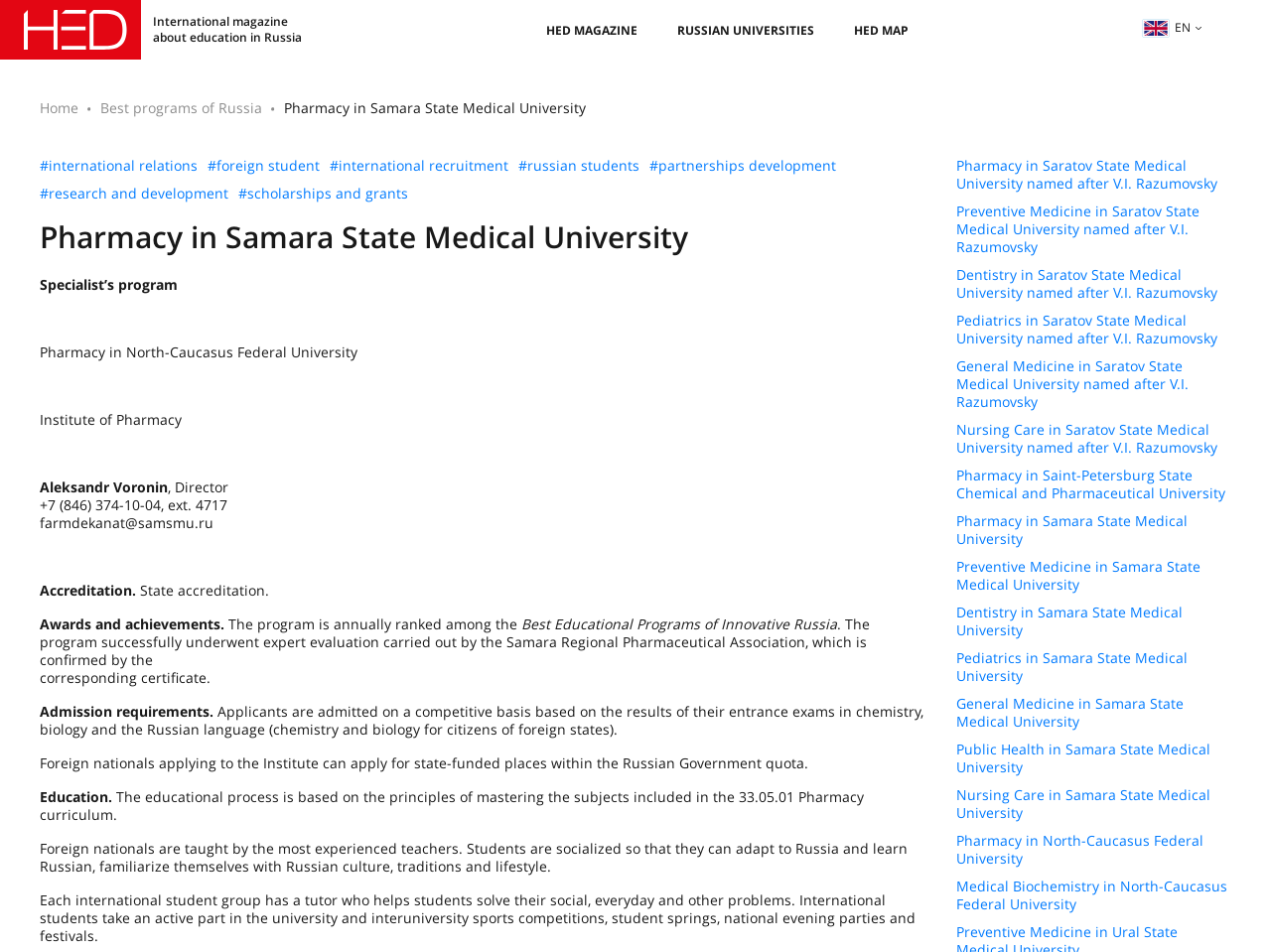Specify the bounding box coordinates of the area that needs to be clicked to achieve the following instruction: "View 'Pharmacy in Saratov State Medical University named after V.I. Razumovsky' program".

[0.752, 0.165, 0.969, 0.202]